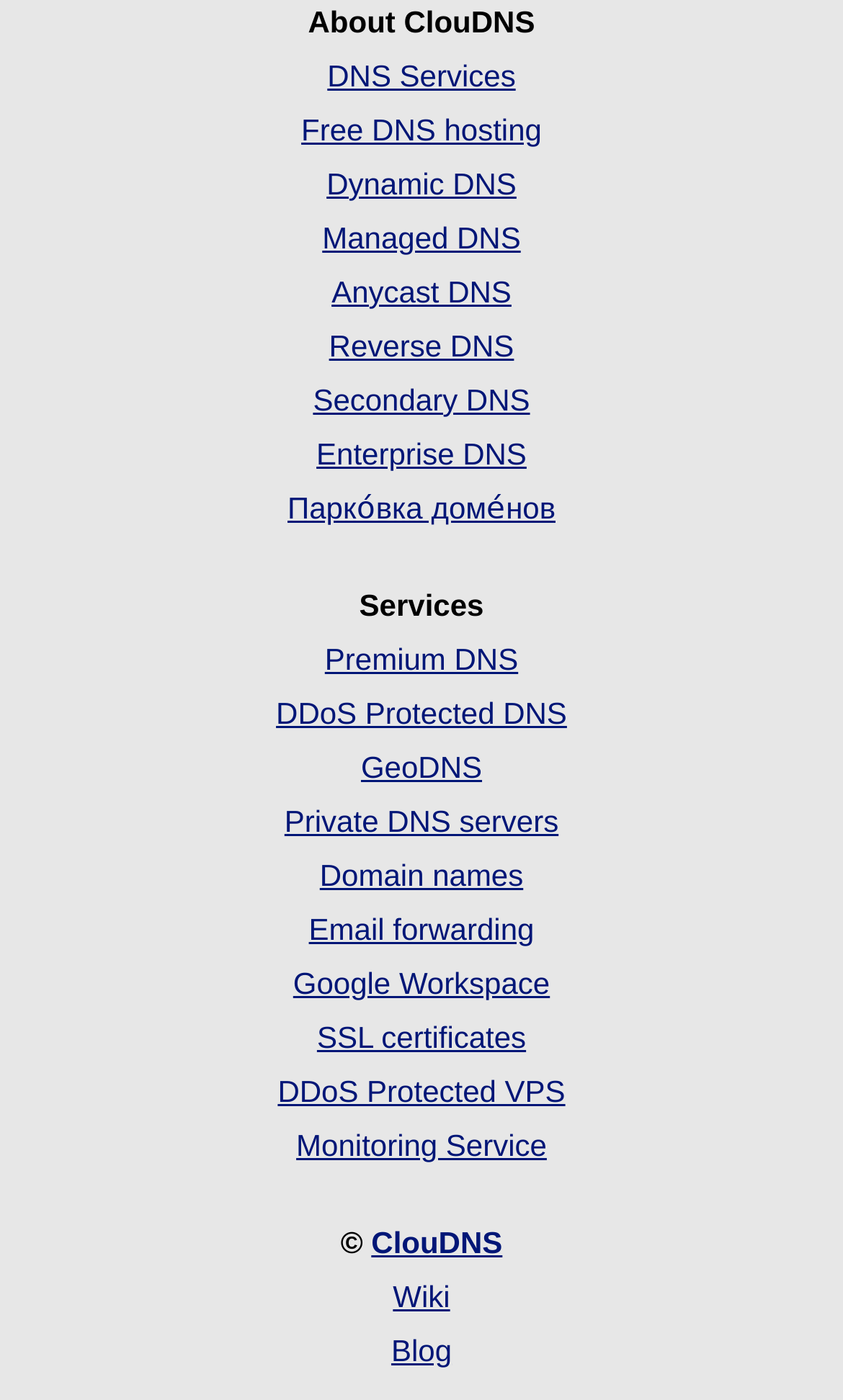Identify the bounding box of the UI component described as: "Wiki".

[0.466, 0.913, 0.534, 0.938]